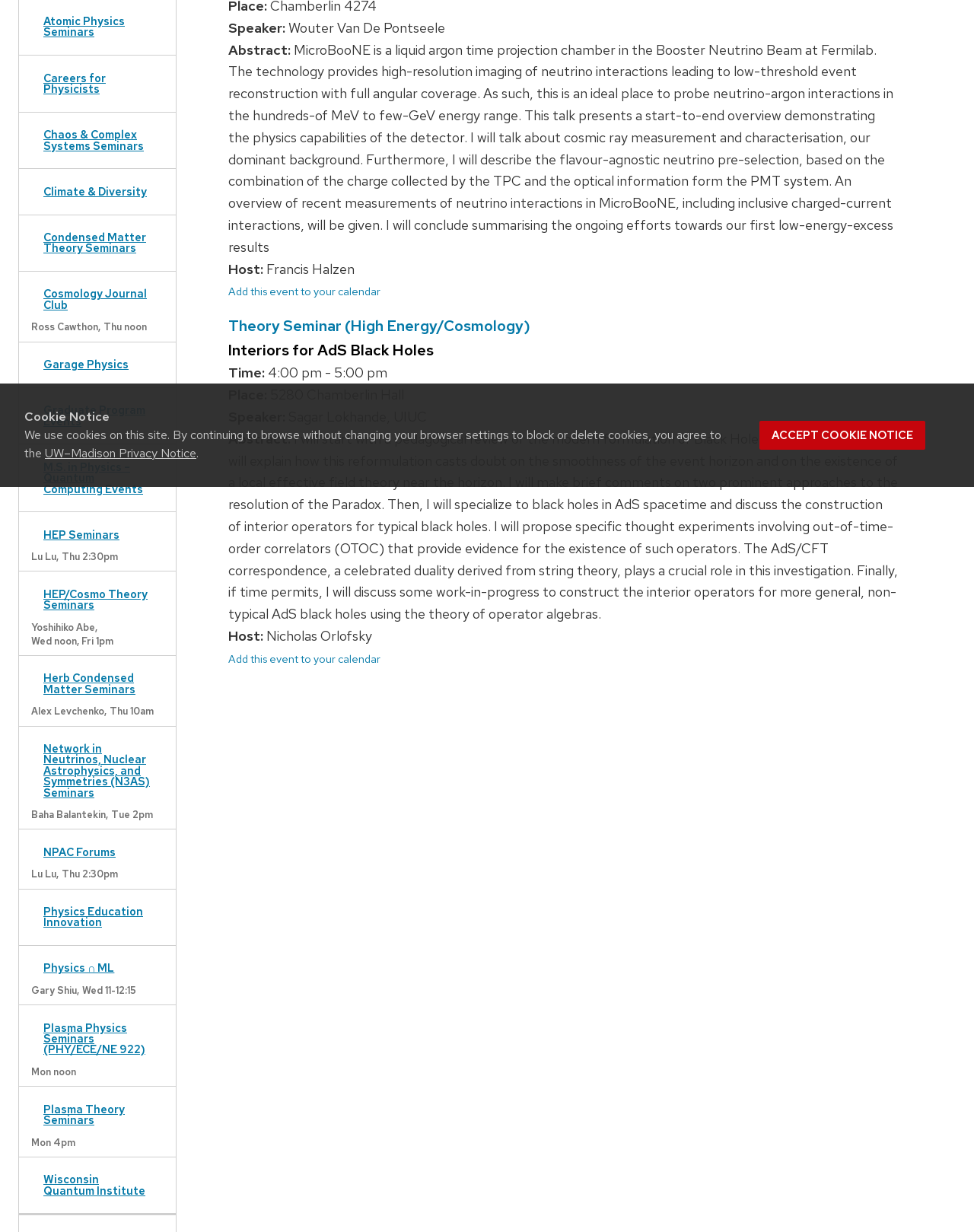Find the bounding box of the UI element described as follows: "Chaos & Complex Systems Seminars".

[0.032, 0.098, 0.168, 0.13]